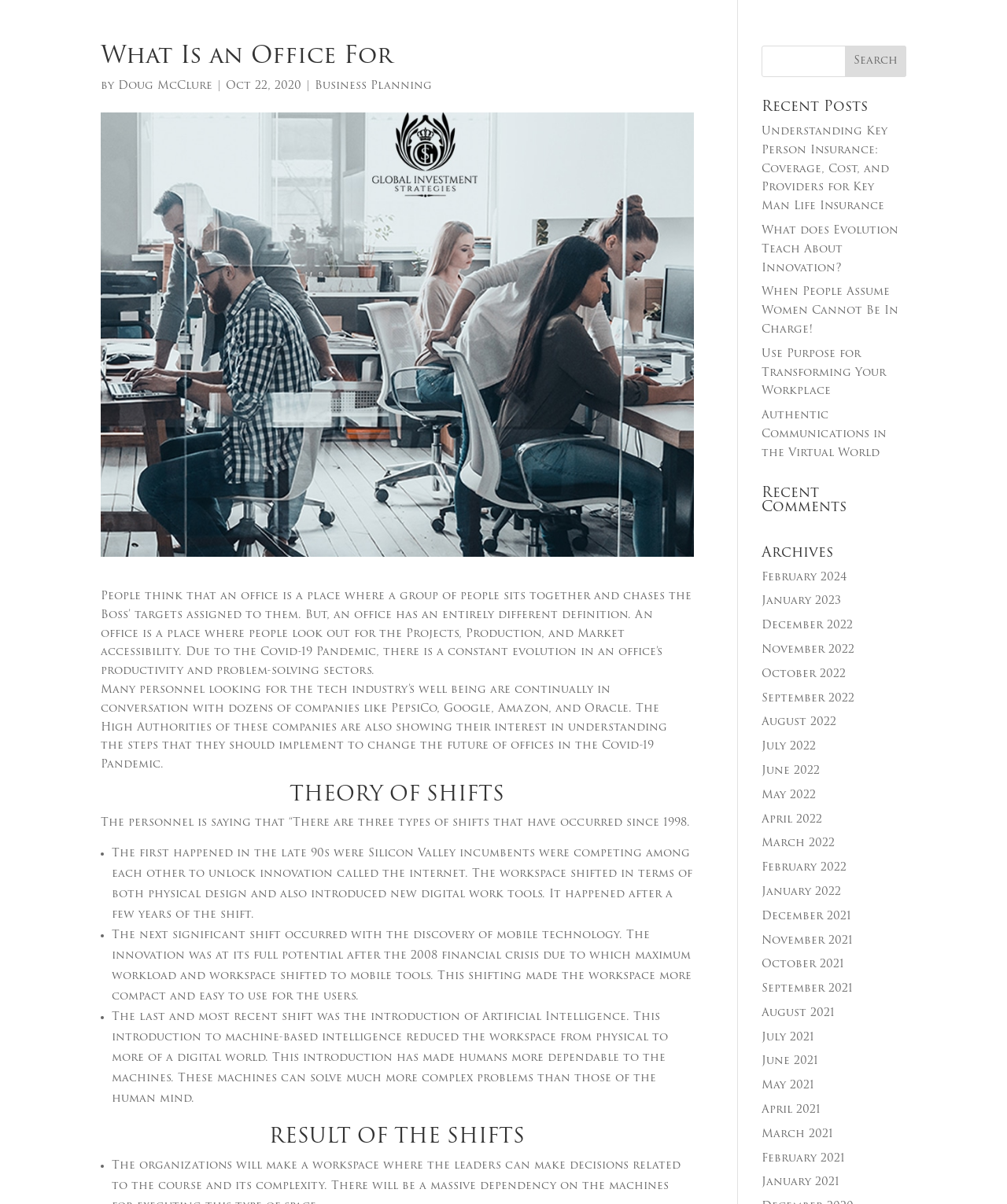What is the topic of the article?
Please provide a comprehensive answer based on the information in the image.

The topic of the article is the definition of an office, which is discussed in the first paragraph of the article. The author argues that an office is not just a place where people sit together and chase targets, but rather a place where people look out for projects, production, and market accessibility.